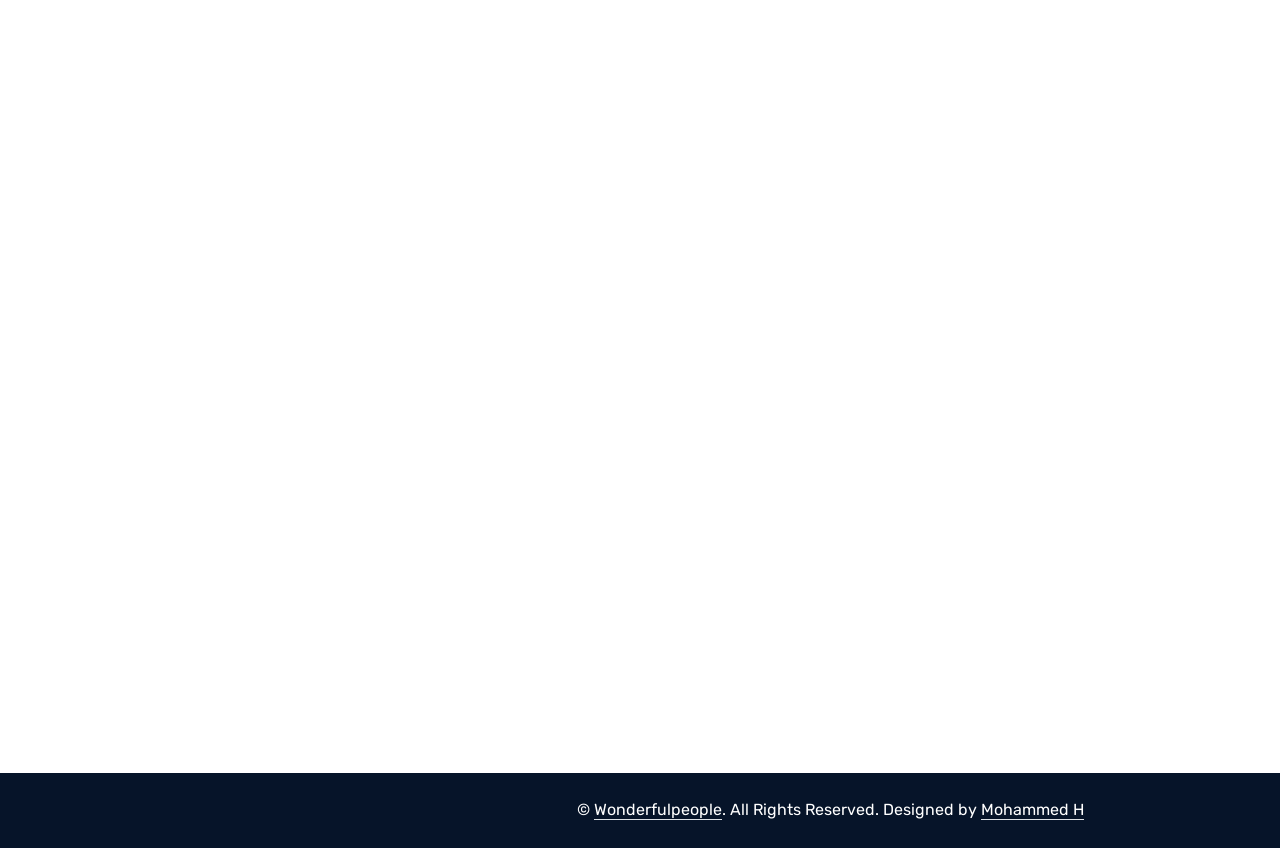For the element described, predict the bounding box coordinates as (top-left x, top-left y, bottom-right x, bottom-right y). All values should be between 0 and 1. Element description: Wonderfulpeople

[0.464, 0.944, 0.564, 0.967]